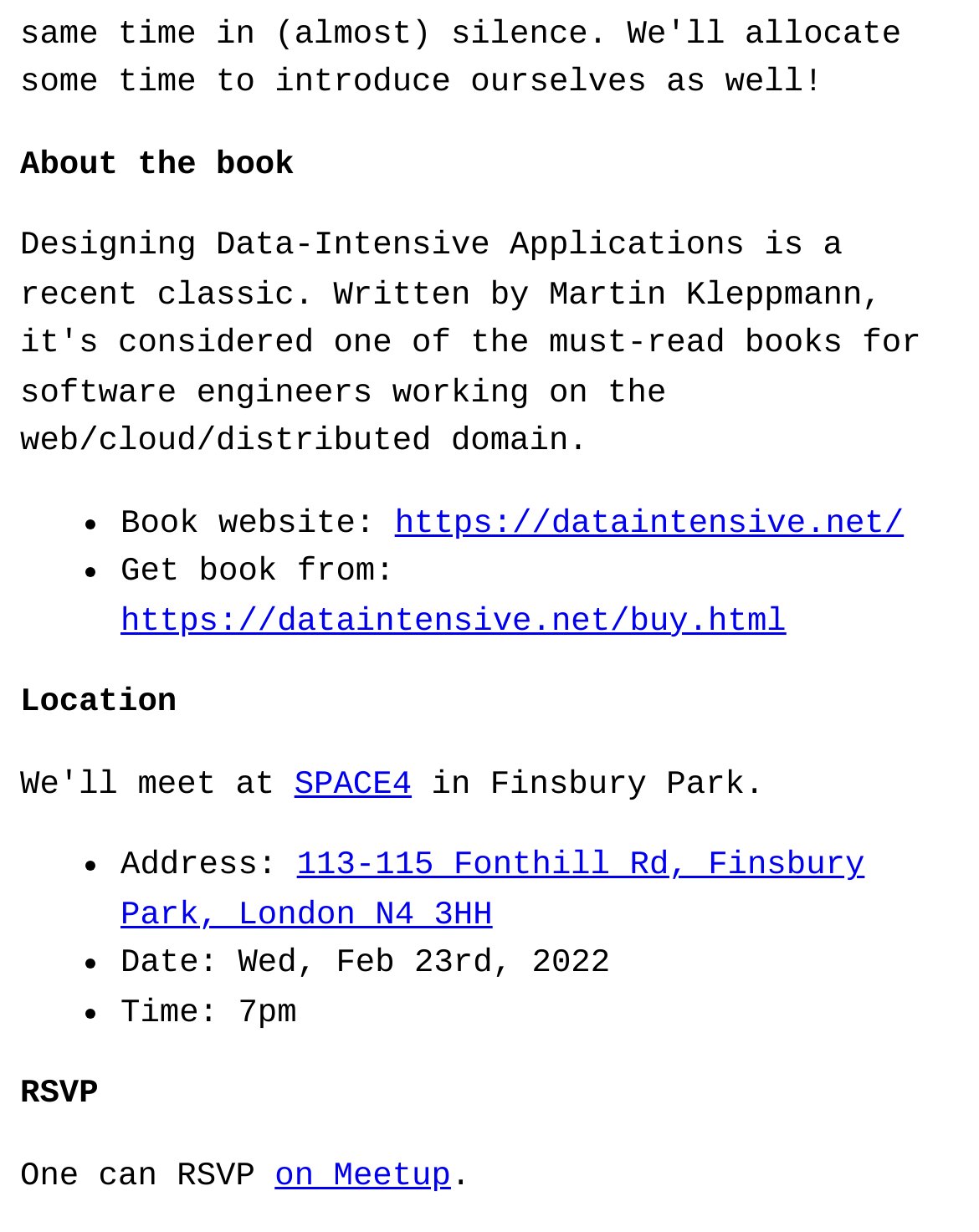Please find the bounding box coordinates in the format (top-left x, top-left y, bottom-right x, bottom-right y) for the given element description. Ensure the coordinates are floating point numbers between 0 and 1. Description: on Meetup

[0.281, 0.939, 0.462, 0.969]